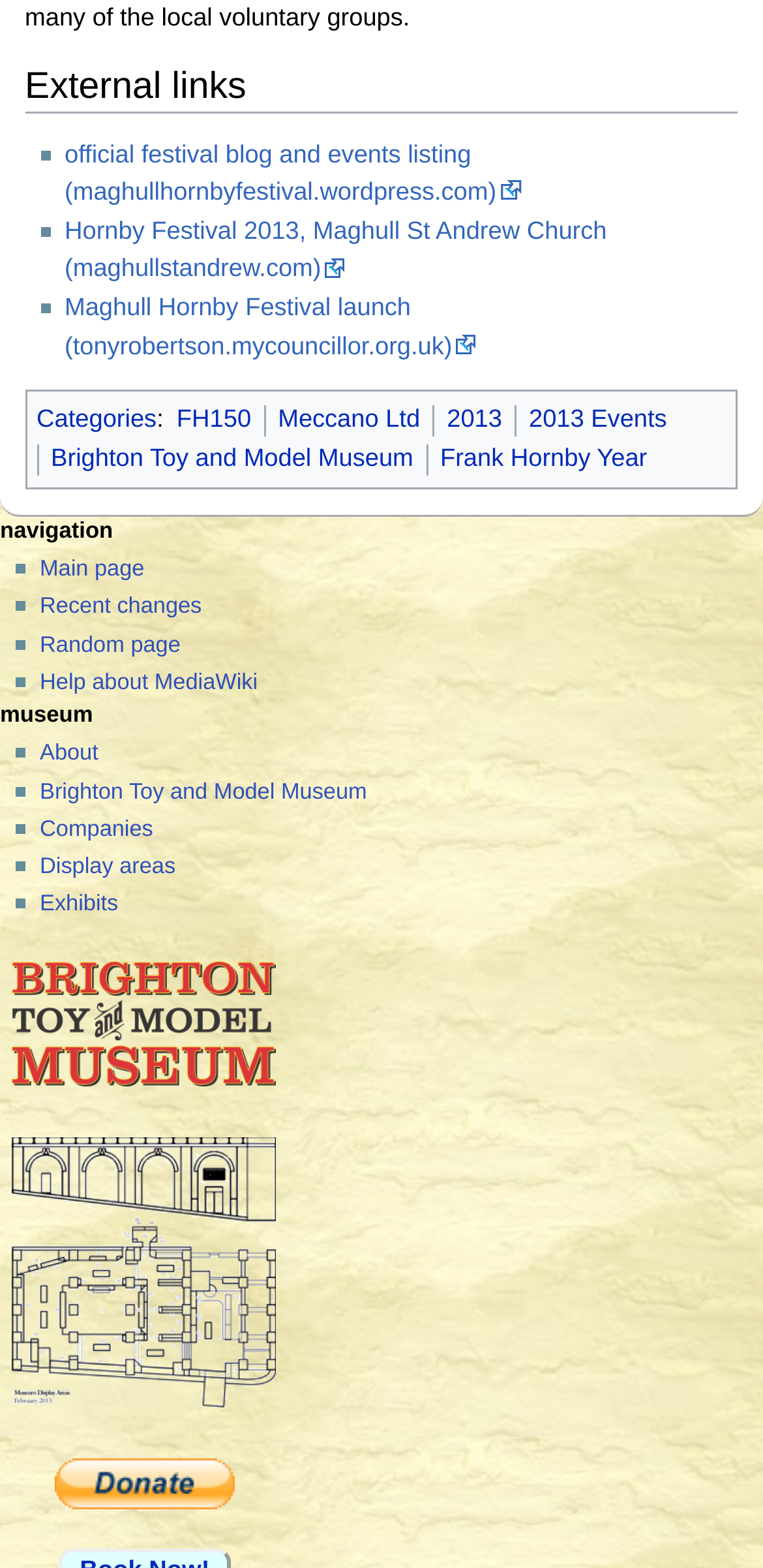What is the name of the festival mentioned?
Please provide a comprehensive answer to the question based on the webpage screenshot.

I found the answer by looking at the links under the 'External links' heading, which mentions the festival's name in multiple links.